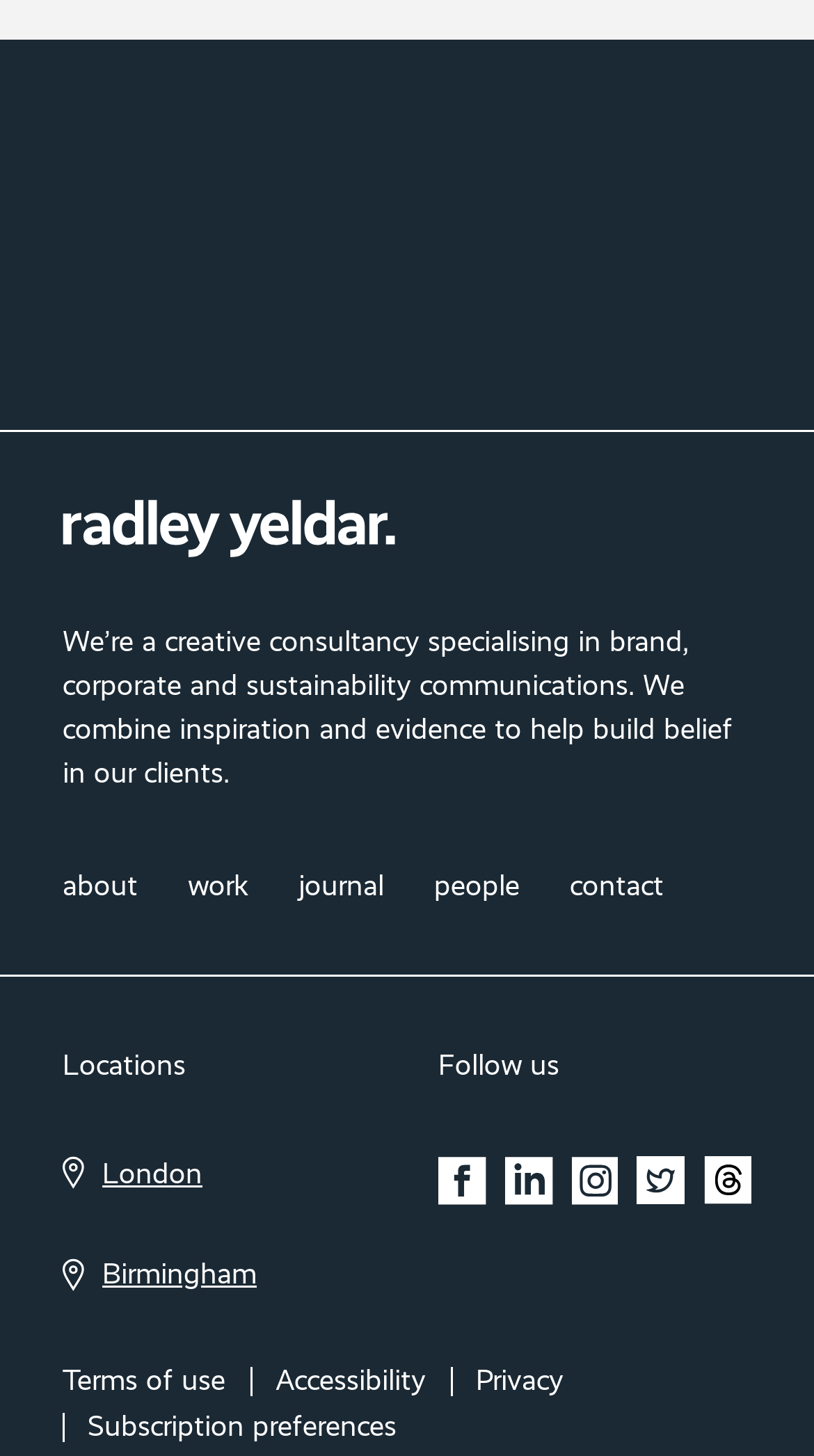What social media platforms are listed on the webpage?
Please provide a single word or phrase as your answer based on the image.

Facebook, Linkedin, Instagram, Twitter, Threads